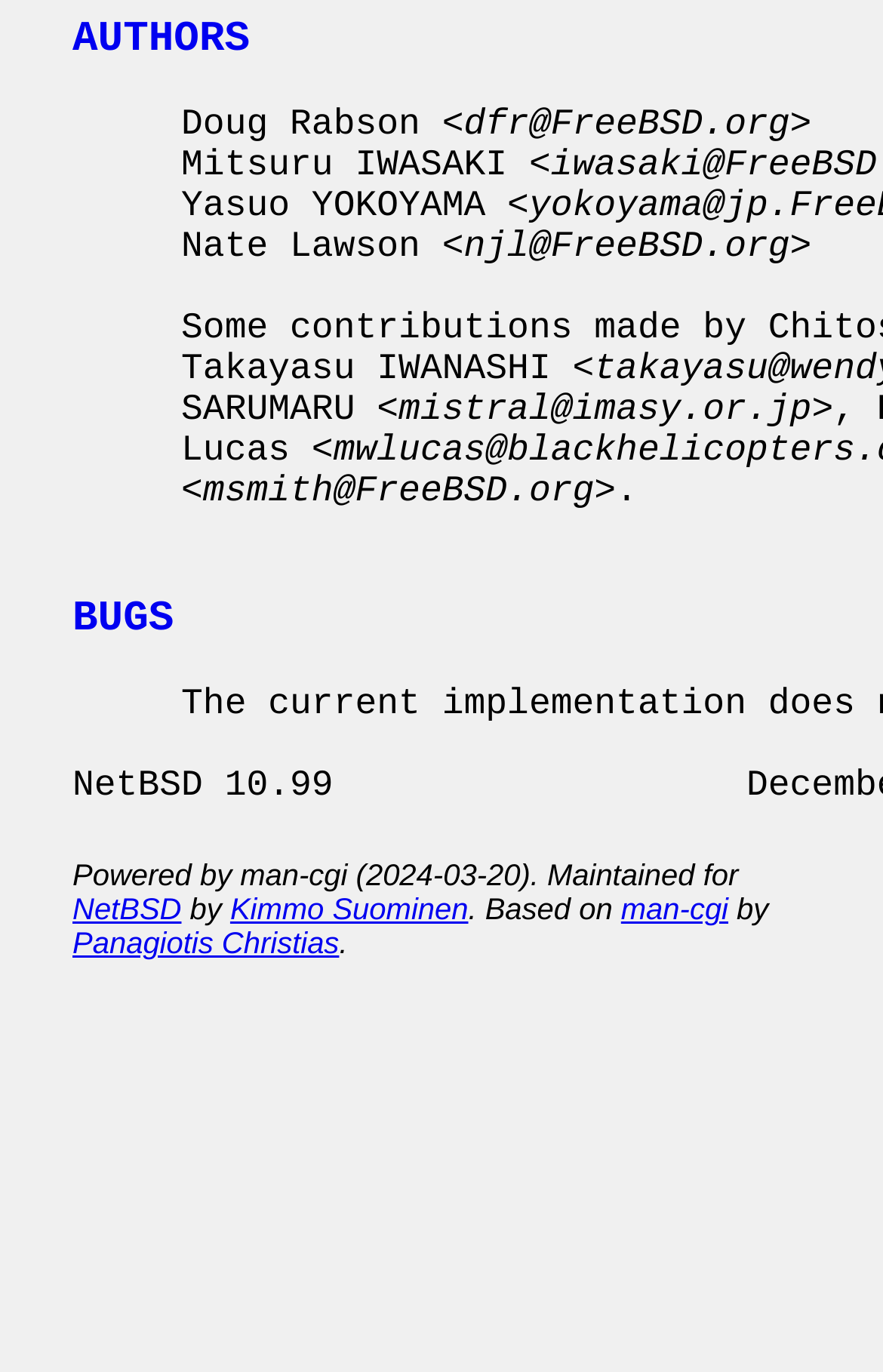Please give a succinct answer to the question in one word or phrase:
What is the link text of the second link?

BUGS